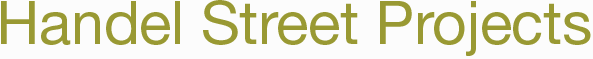Look at the image and write a detailed answer to the question: 
What is the duration of the exhibition?

The exhibition 'David Batchelor, Richard Deacon – Colours In The Air' runs from February 24 to March 31, 2023, with an extension until April 28, as mentioned in the caption.